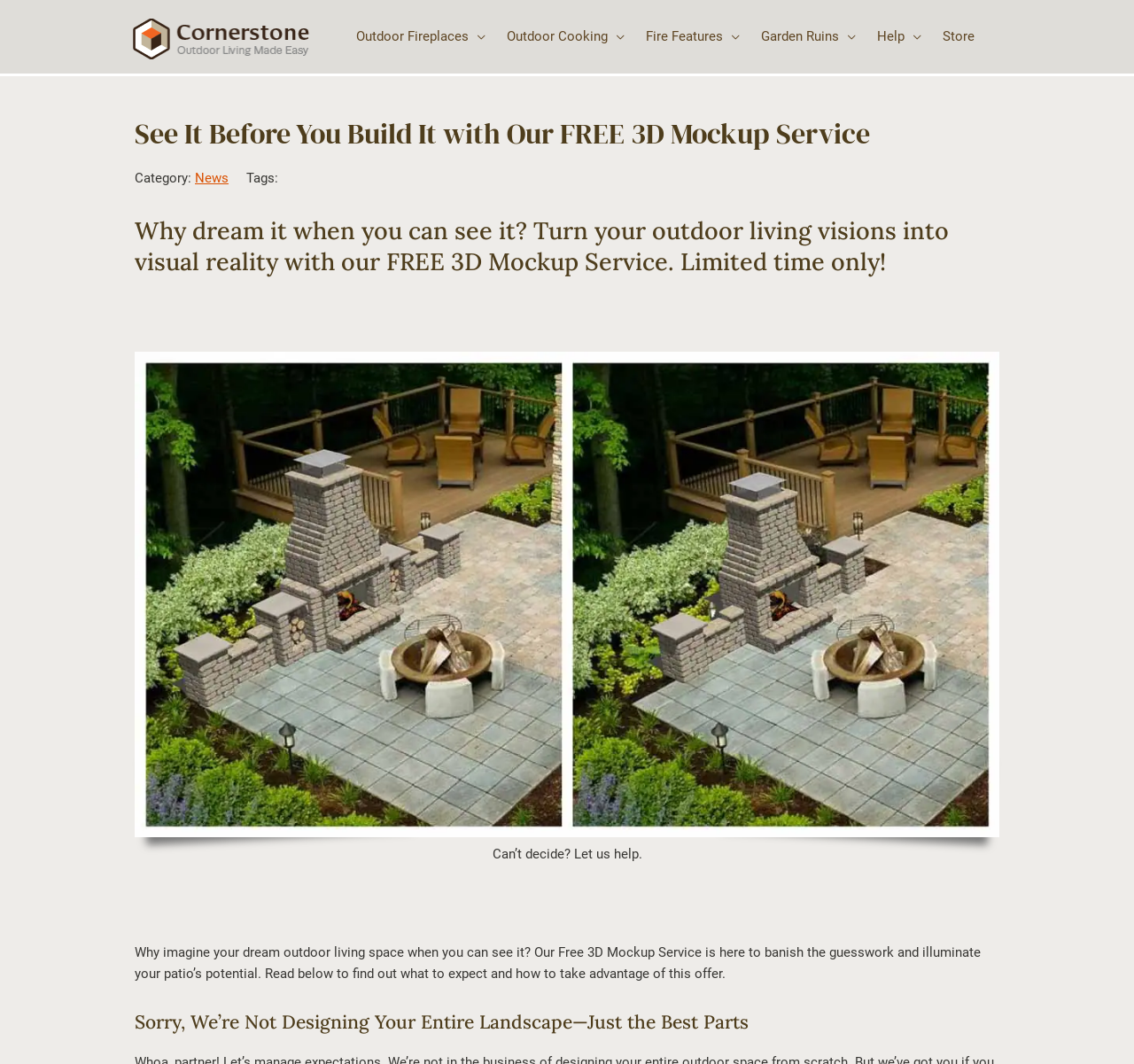Highlight the bounding box coordinates of the region I should click on to meet the following instruction: "Read the news".

[0.172, 0.16, 0.202, 0.175]